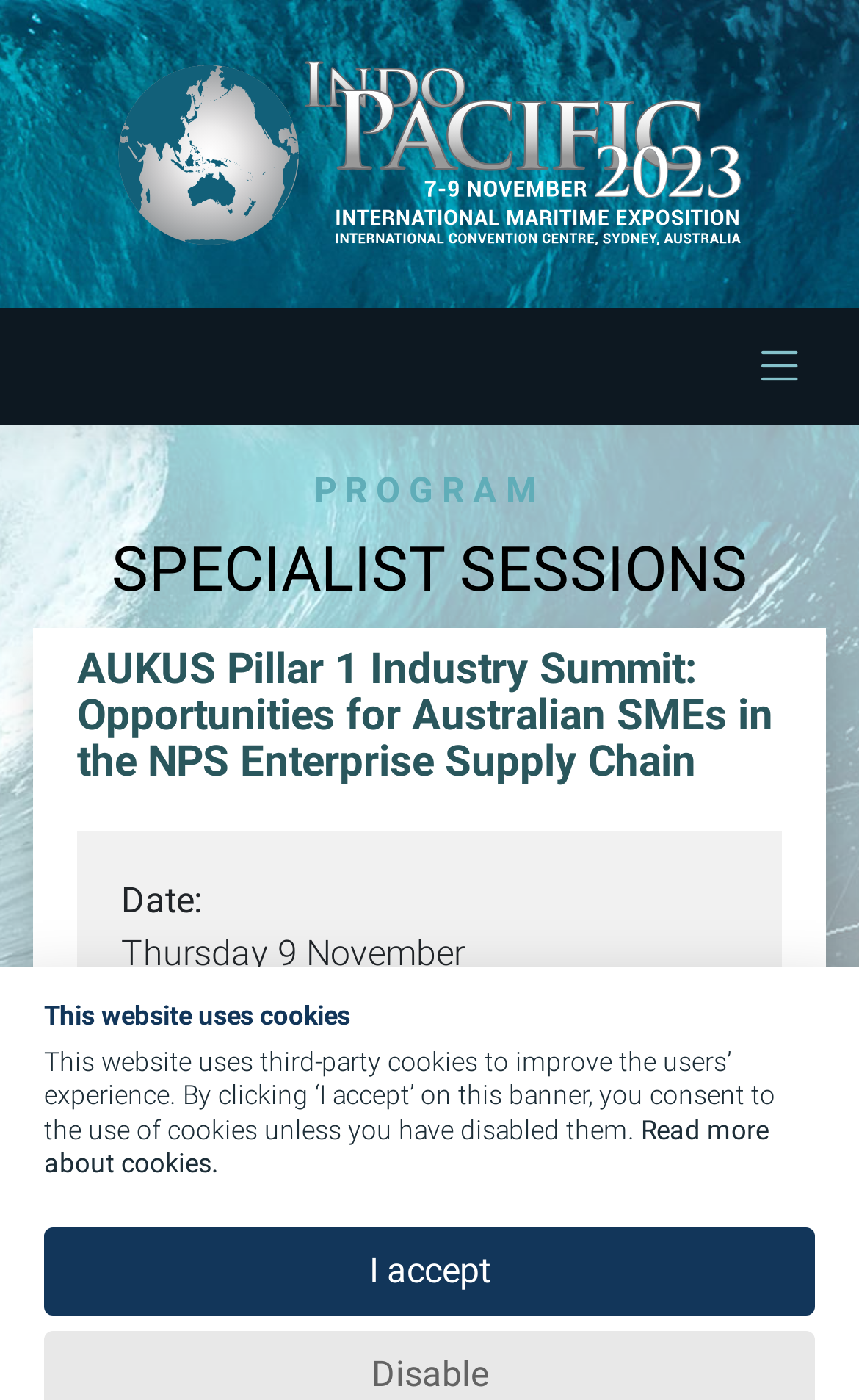Identify and provide the bounding box for the element described by: "aria-label="Toggle navigation"".

[0.841, 0.221, 0.974, 0.304]